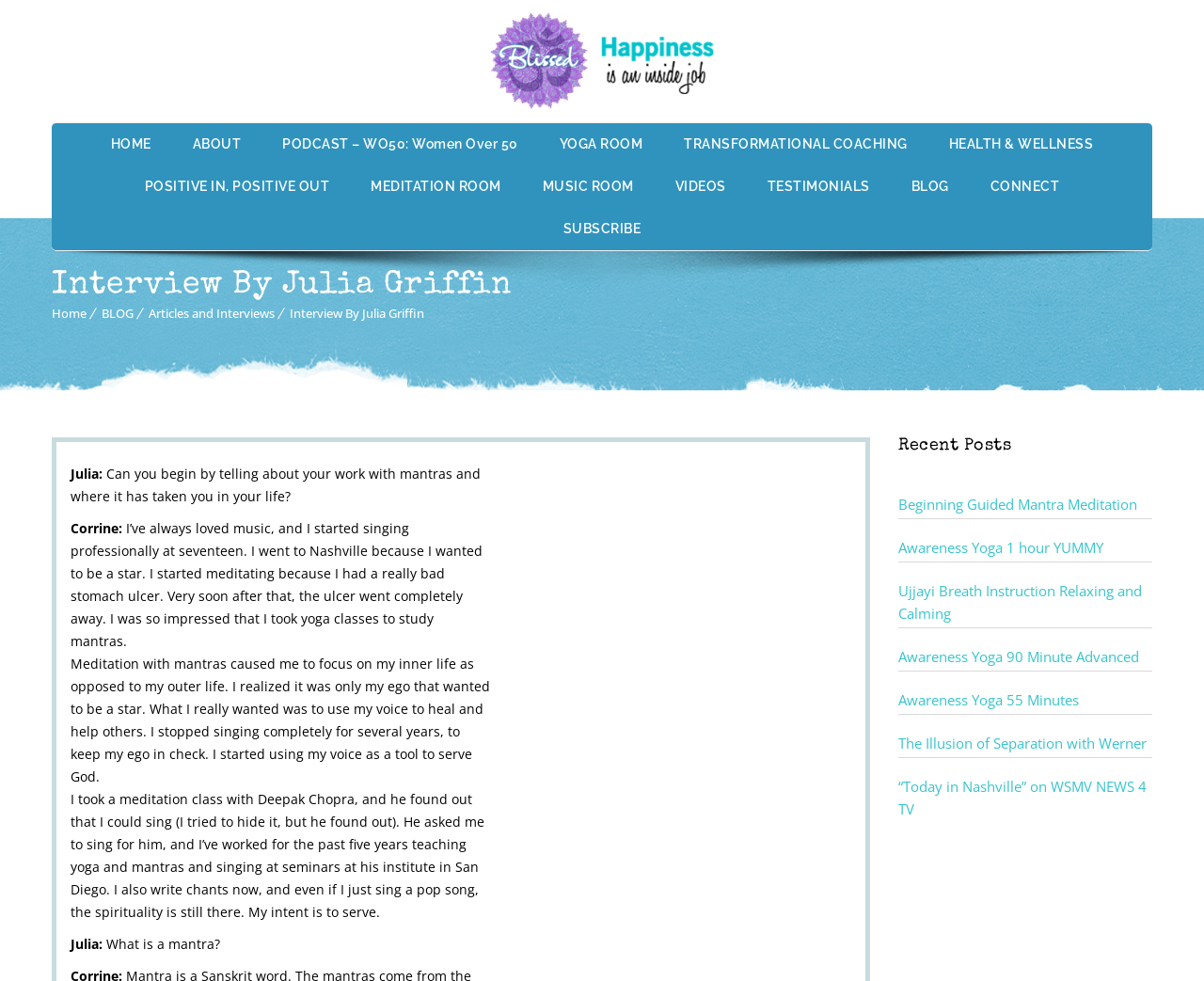From the image, can you give a detailed response to the question below:
What is Corrine's profession?

Corrine's profession can be inferred from her conversation with Julia, where she mentions starting to sing professionally at the age of seventeen and later using her voice to heal and help others.